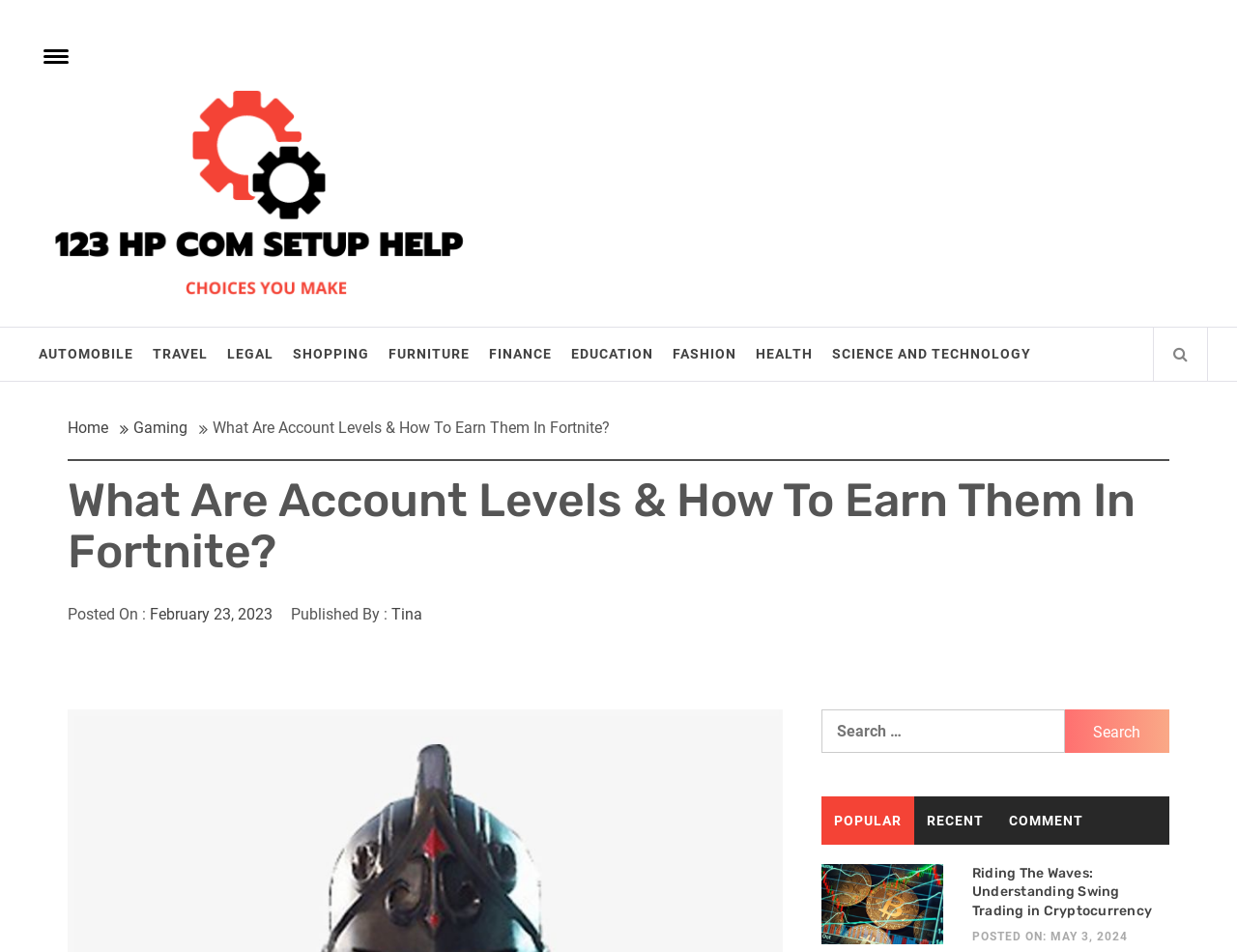What is the name of the author of the article 'What Are Account Levels & How To Earn Them In Fortnite?'?
Provide a comprehensive and detailed answer to the question.

I found the author's name by looking at the 'Published By' section of the article, which states 'Tina'.